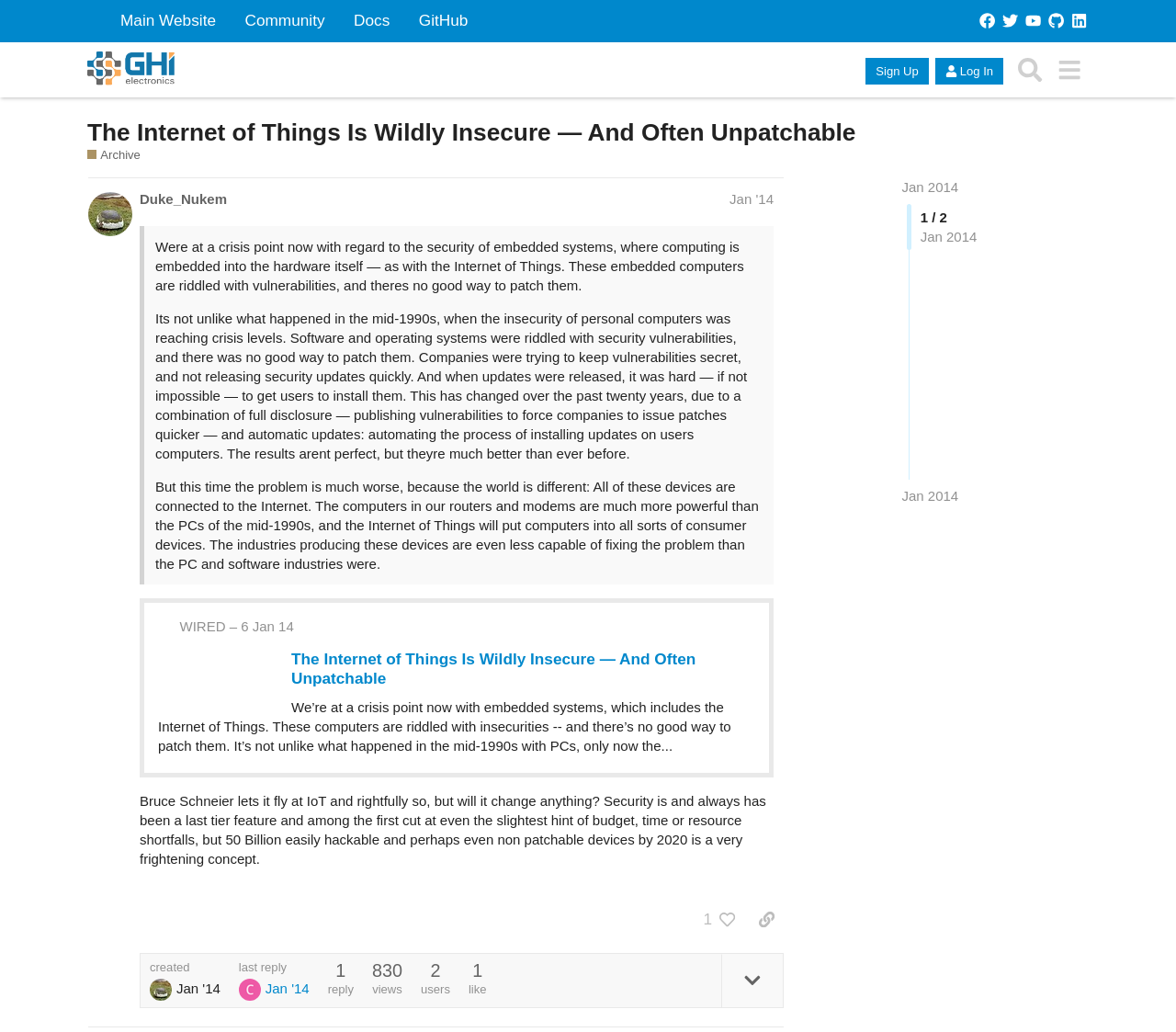Provide a short answer using a single word or phrase for the following question: 
Is there a search button on the page?

Yes